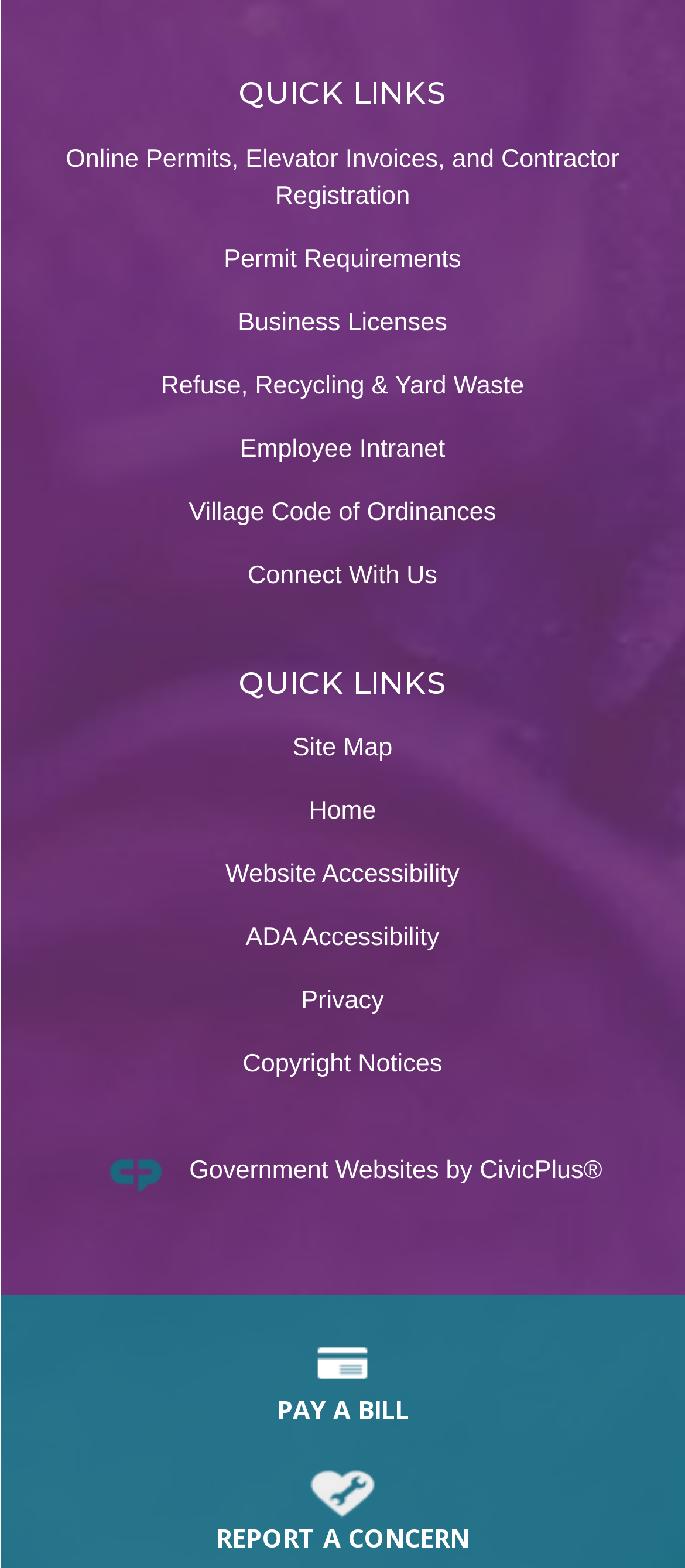Based on the image, provide a detailed and complete answer to the question: 
What is the name of the company that developed the website?

The webpage has an image and text that says 'Government Websites by CivicPlus', which suggests that CivicPlus is the company that developed the website.